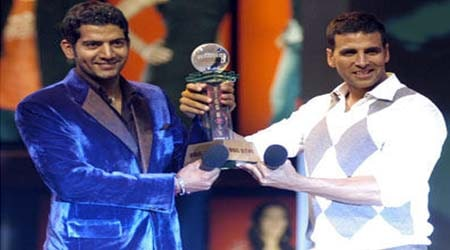Generate a detailed narrative of the image.

The image captures a significant moment from the 2008 edition of Bigg Boss, showcasing the winner Ashutosh Kaushik receiving the trophy from the renowned Bollywood actor Akshay Kumar. Ashutosh, dressed in a striking blue jacket, looks elated as he holds the award, symbolizing his victory on the reality show. Akshay Kumar, wearing a stylish grey-and-white sweater, presents the trophy with a smile, highlighting the celebratory atmosphere of the event. This moment not only marks Ashutosh's triumph but also reflects the excitement surrounding the Bigg Boss franchise, which has become a popular reality TV series in India.